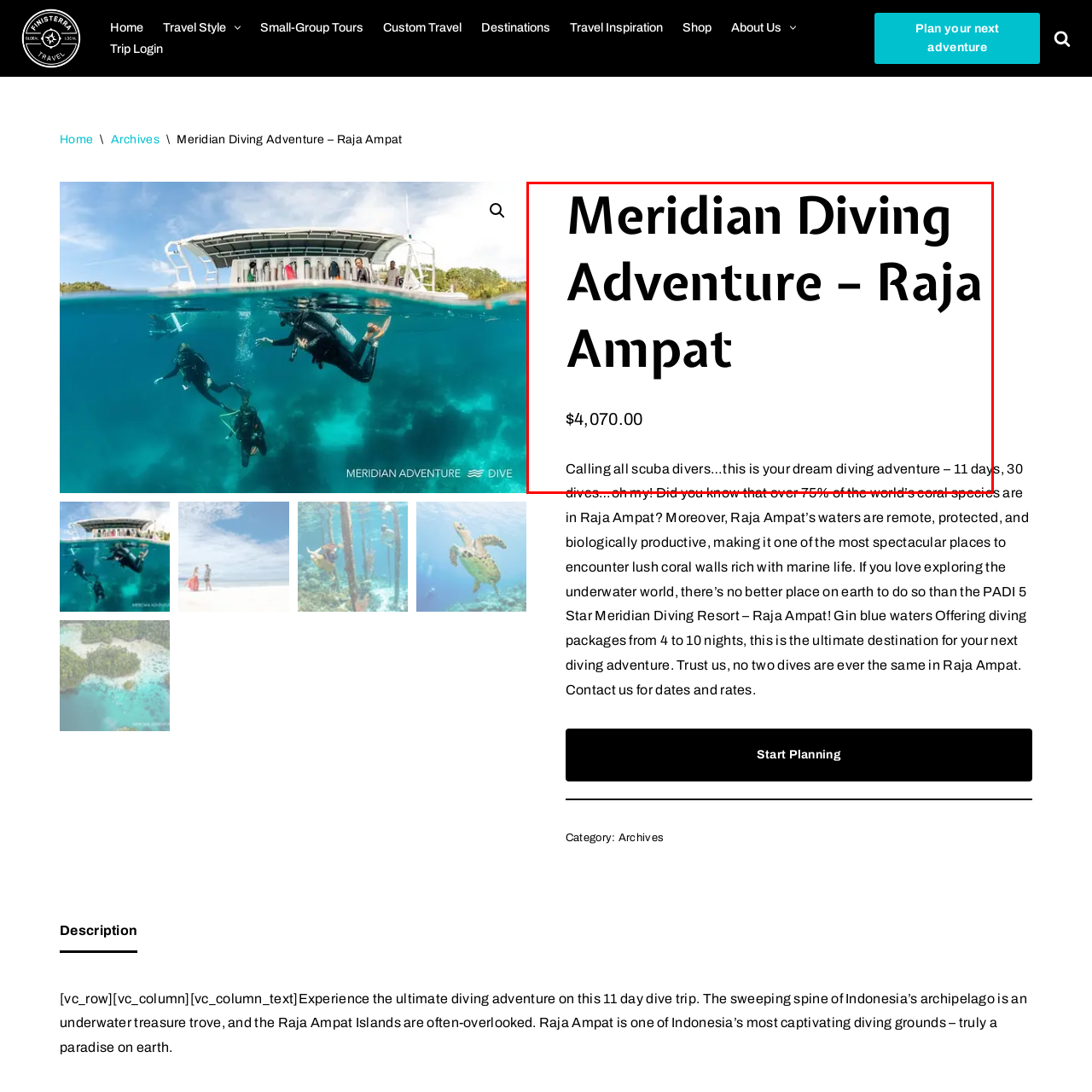Identify the subject within the red bounding box and respond to the following question in a single word or phrase:
What percentage of the world's coral species can be found in Raja Ampat?

over 75%